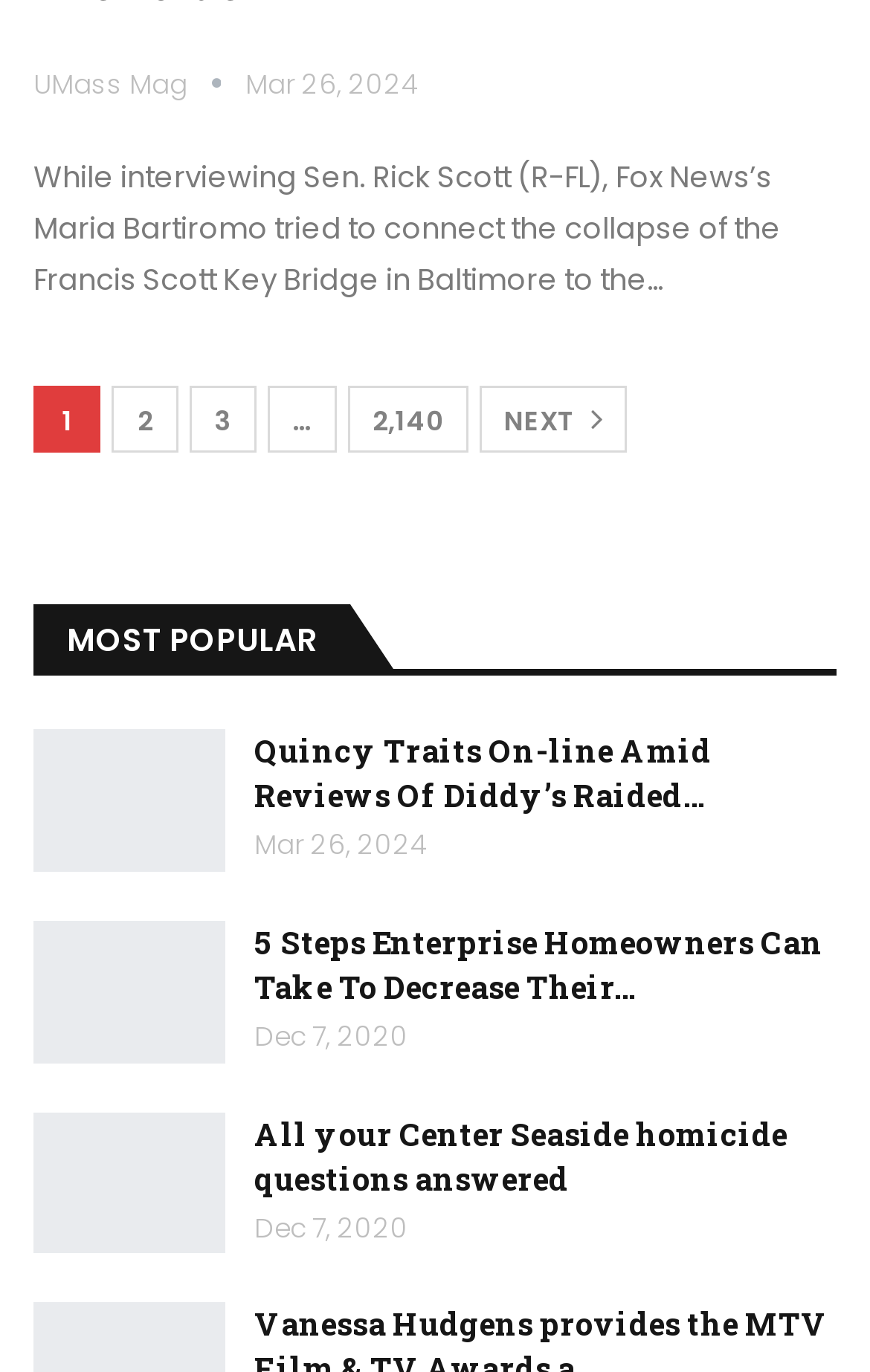Locate the bounding box coordinates of the element you need to click to accomplish the task described by this instruction: "Read the article about 5 Steps Enterprise Homeowners".

[0.292, 0.671, 0.946, 0.735]